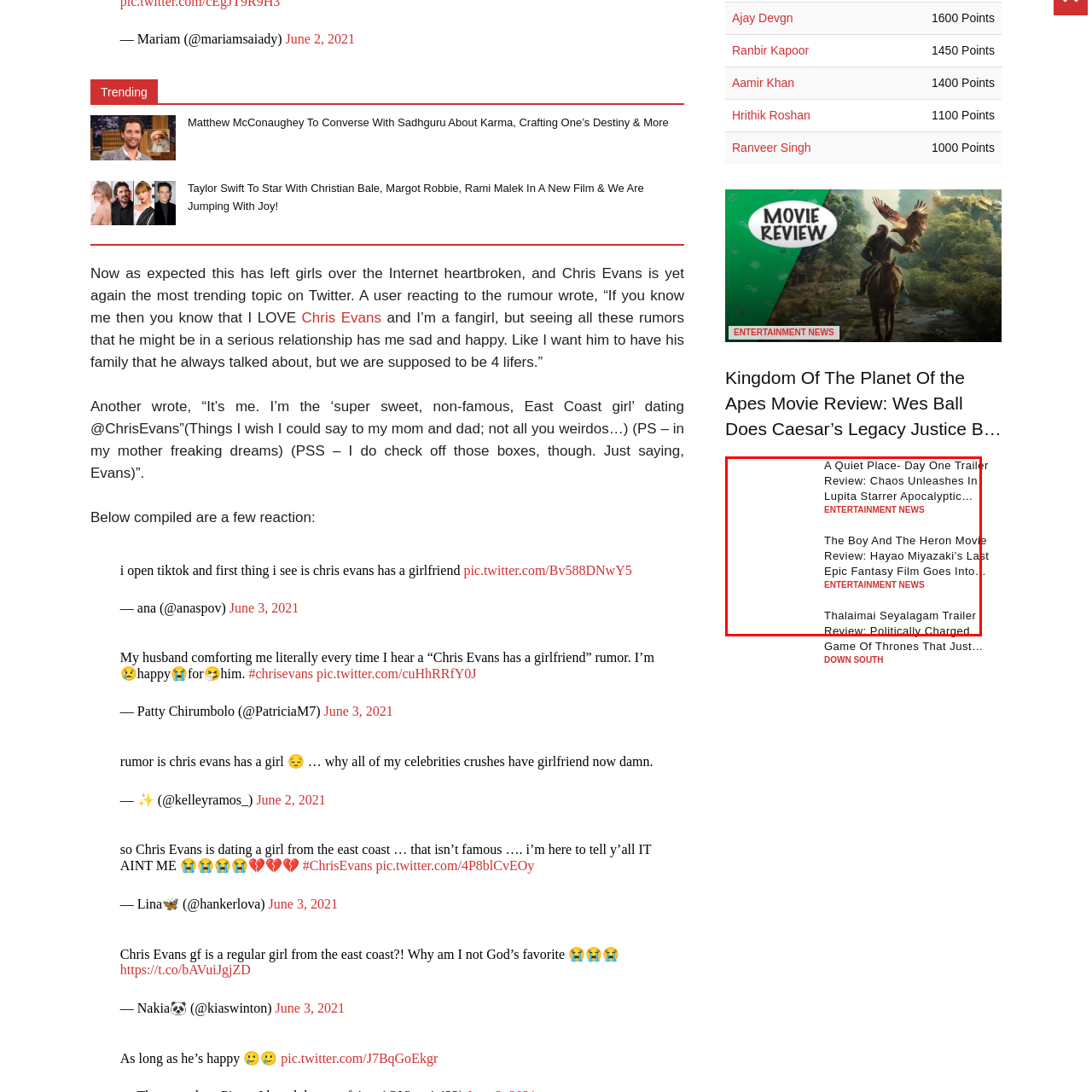What is the theme of the three trailer reviews?
Inspect the image portion within the red bounding box and deliver a detailed answer to the question.

The caption concludes that each trailer review contributes to an overarching theme of suspense and creativity in modern cinema, indicating that the three reviews share a common thread of suspenseful and creative storytelling.